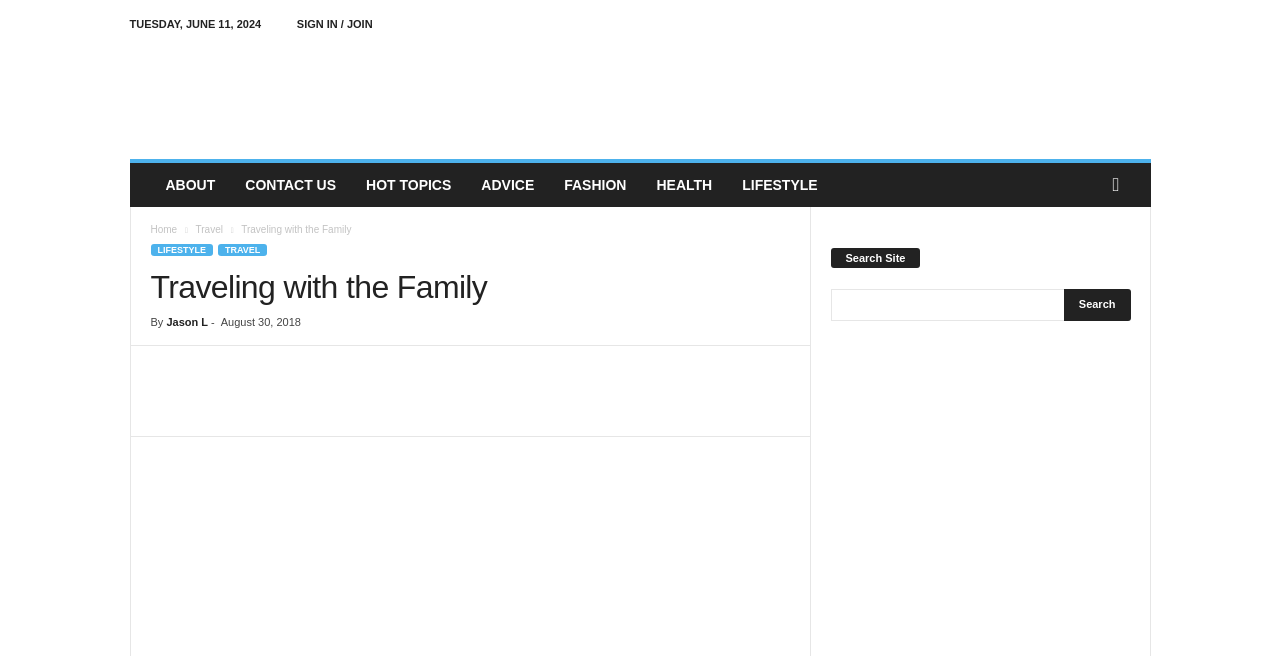Please determine the bounding box coordinates of the element to click on in order to accomplish the following task: "Read the travel article". Ensure the coordinates are four float numbers ranging from 0 to 1, i.e., [left, top, right, bottom].

[0.118, 0.407, 0.618, 0.468]